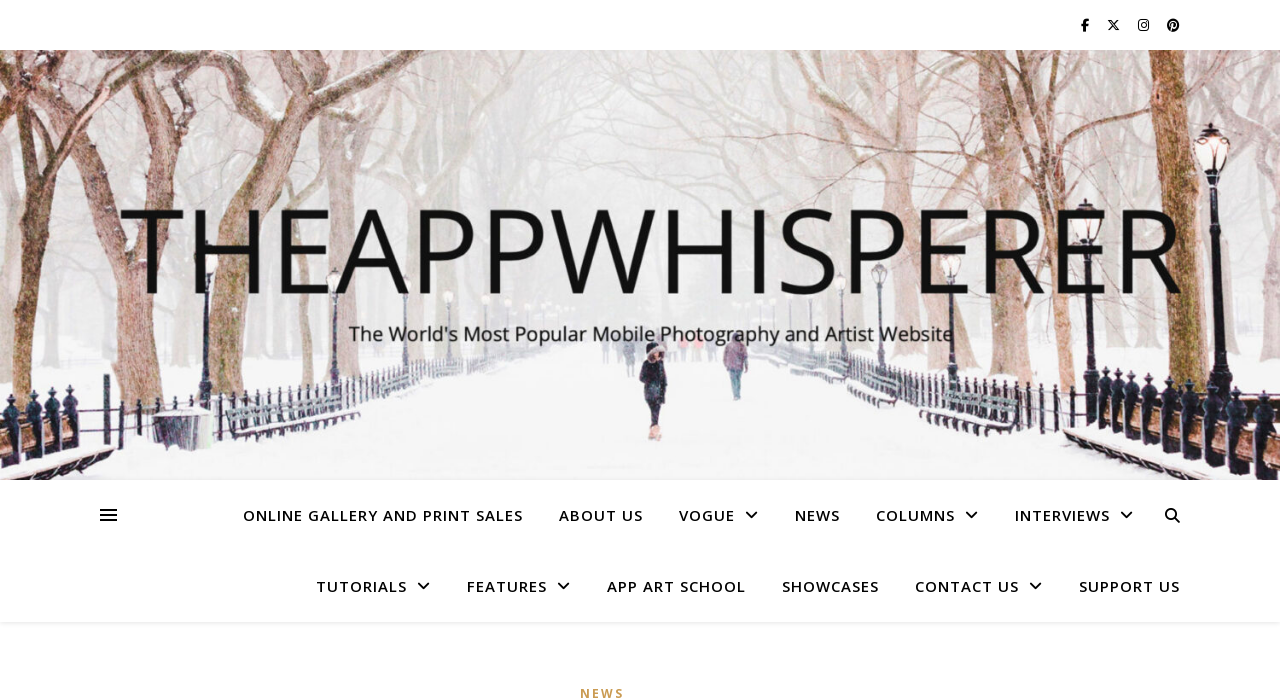Provide the bounding box coordinates of the area you need to click to execute the following instruction: "Click on the link to read about the best gadgets of 2024".

None